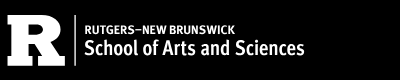Based on the image, provide a detailed and complete answer to the question: 
What is the campus location represented by the logo?

The logo includes the text 'RUTGERS—NEW BRUNSWICK' which specifies that the logo is representing the New Brunswick campus of Rutgers University.